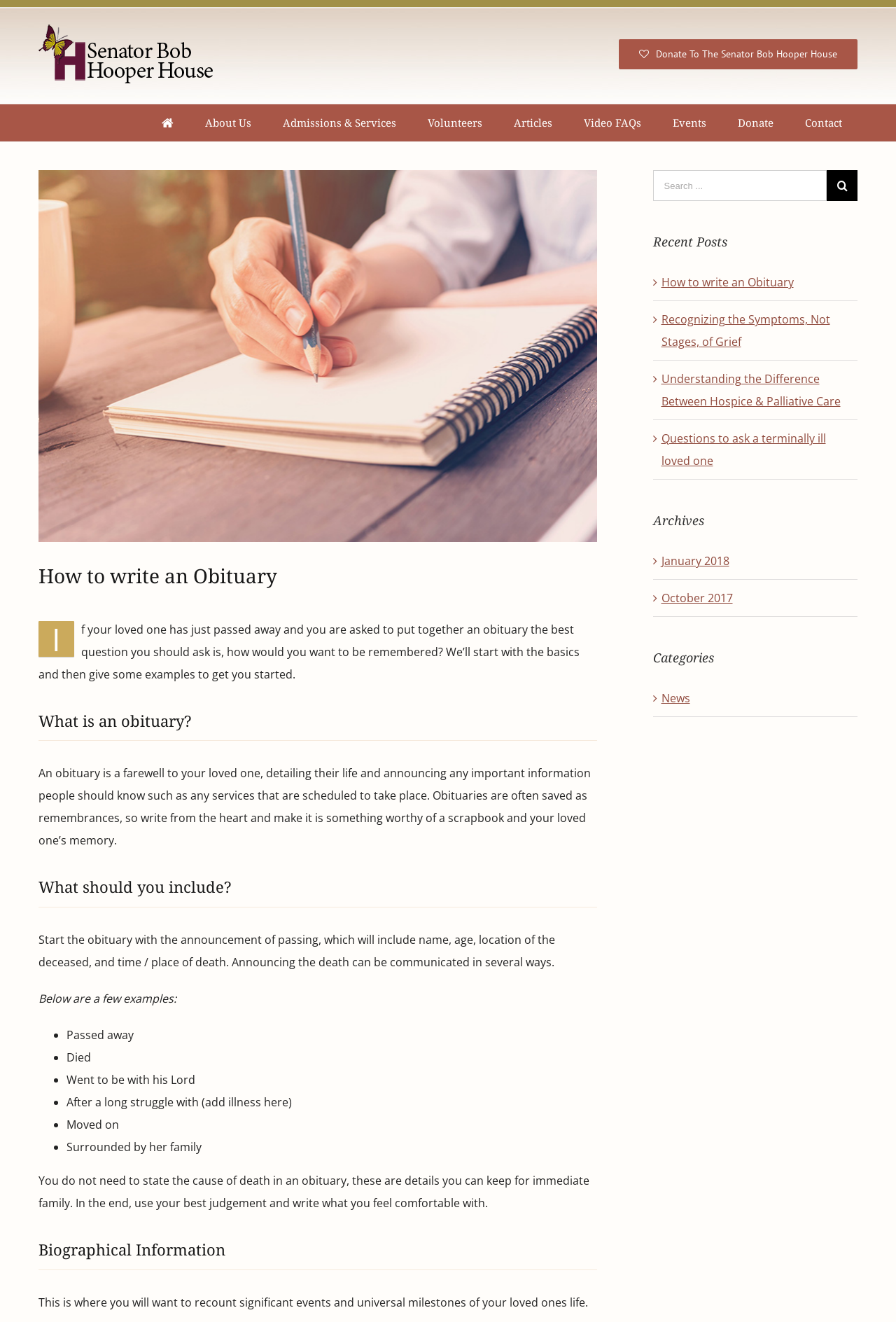What is the purpose of an obituary?
Using the image, answer in one word or phrase.

Farewell to loved one